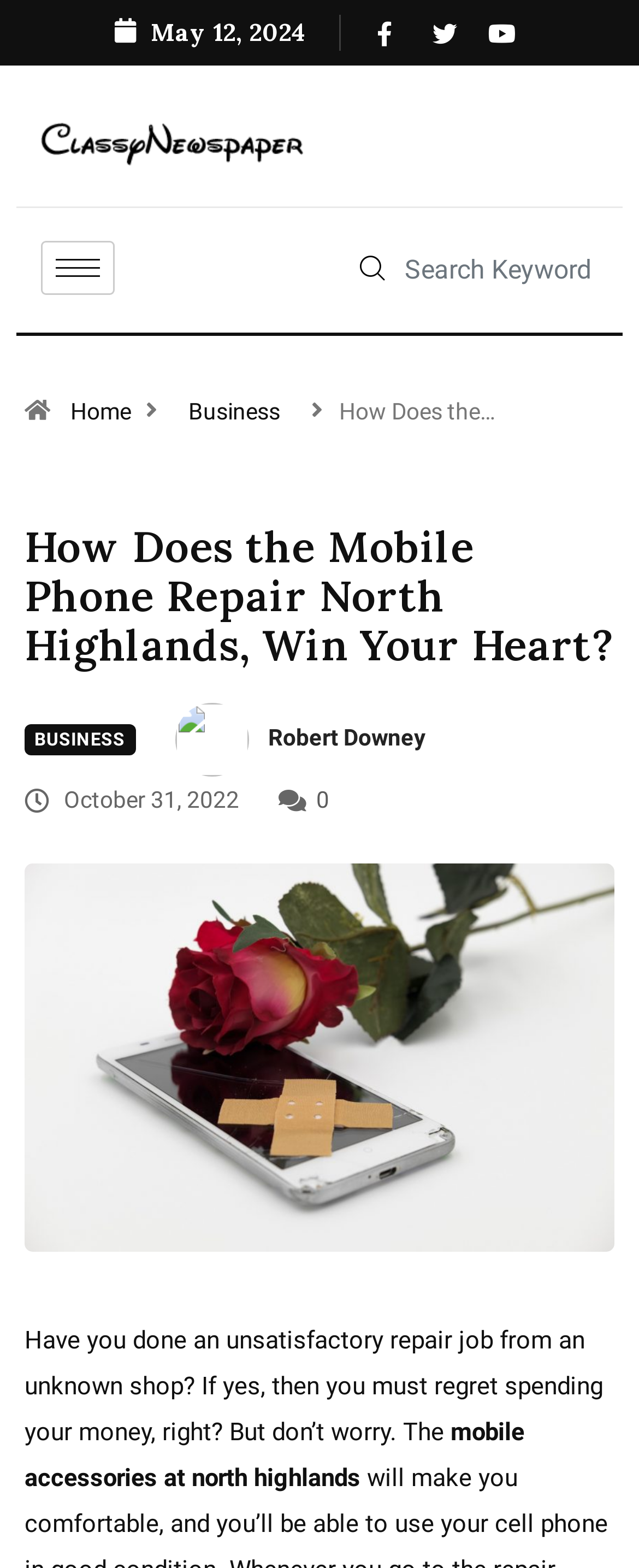Find the bounding box coordinates of the element to click in order to complete the given instruction: "Read about Business."

[0.272, 0.253, 0.462, 0.27]